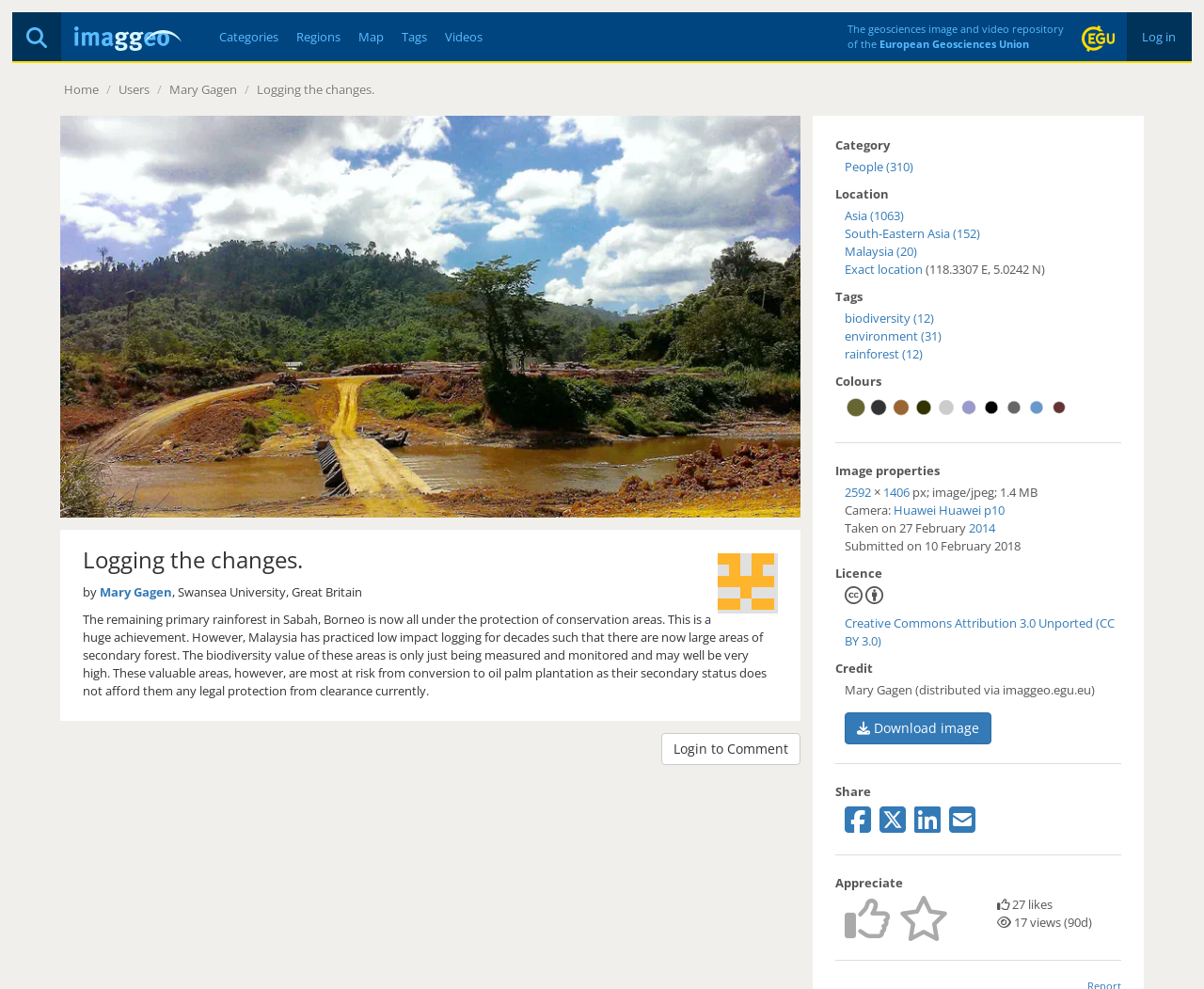Give a detailed account of the webpage, highlighting key information.

The webpage is about Imaggeo, a geosciences image and video repository. At the top, there is a logo of EGU (European Geosciences Union) and a link to log in. Below the logo, there is a title "The geosciences image and video repository" followed by a subtitle "of the European Geosciences Union". 

On the top-right corner, there are several links, including "Categories", "Regions", "Map", "Tags", and "Videos". Below these links, there is a navigation menu with links to "Home", "Users", and the current page "Logging the changes.".

The main content of the page is an image with a caption "Logging the changes." below it. The image is accompanied by a description of the image, which is a text about the remaining primary rainforest in Sabah, Borneo. 

On the right side of the page, there are several sections, including "Category", "Location", "Tags", and "Colours". Each section has links to related topics, such as "People", "Asia", "biodiversity", and "environment". 

Below the image, there is a section "Image properties" which provides details about the image, including its size, format, camera used, and submission date. 

At the bottom of the page, there is a section "Licence" which indicates that the image is licensed under Creative Commons Attribution 3.0 Unported (CC BY 3.0).